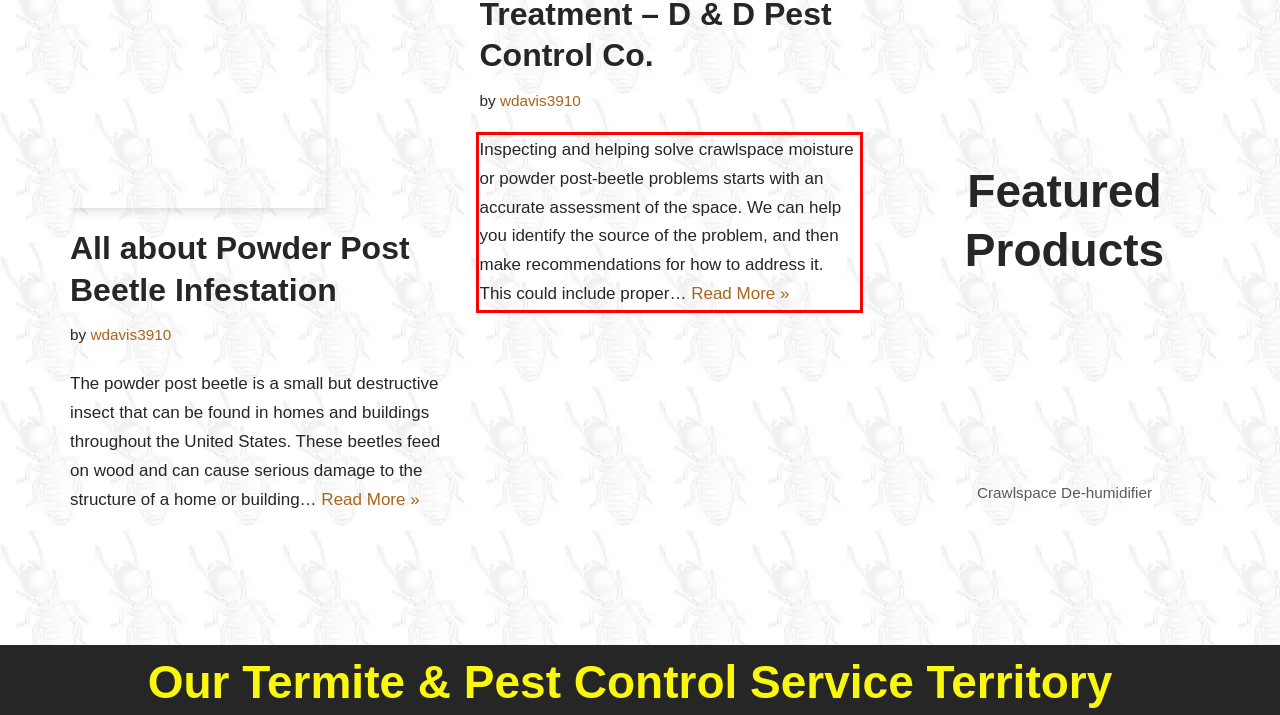In the screenshot of the webpage, find the red bounding box and perform OCR to obtain the text content restricted within this red bounding box.

Inspecting and helping solve crawlspace moisture or powder post-beetle problems starts with an accurate assessment of the space. We can help you identify the source of the problem, and then make recommendations for how to address it. This could include proper… Read More » Powder Post Beetle Treatment – D & D Pest Control Co.